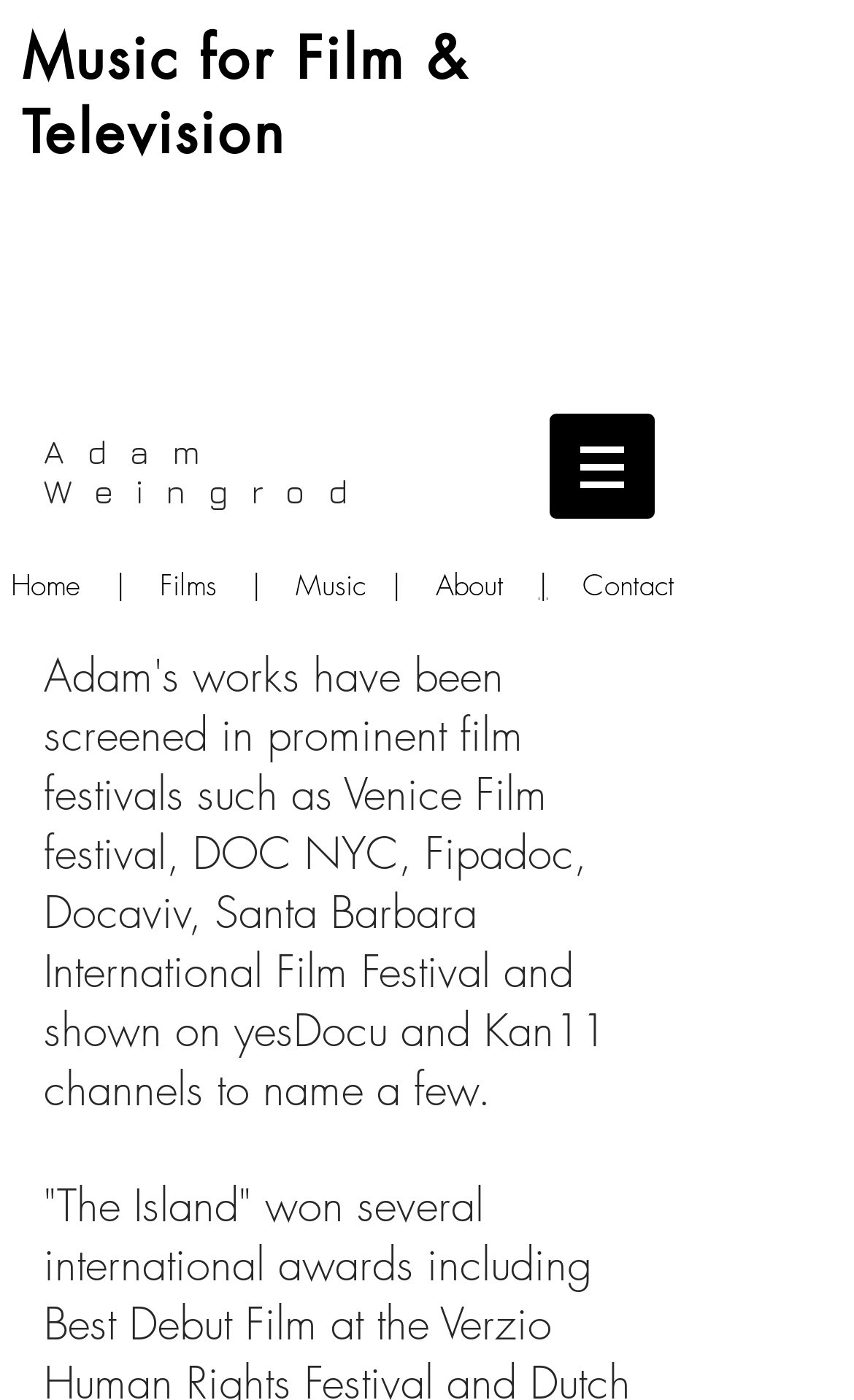Please respond to the question using a single word or phrase:
How many navigation links are available on this website?

5